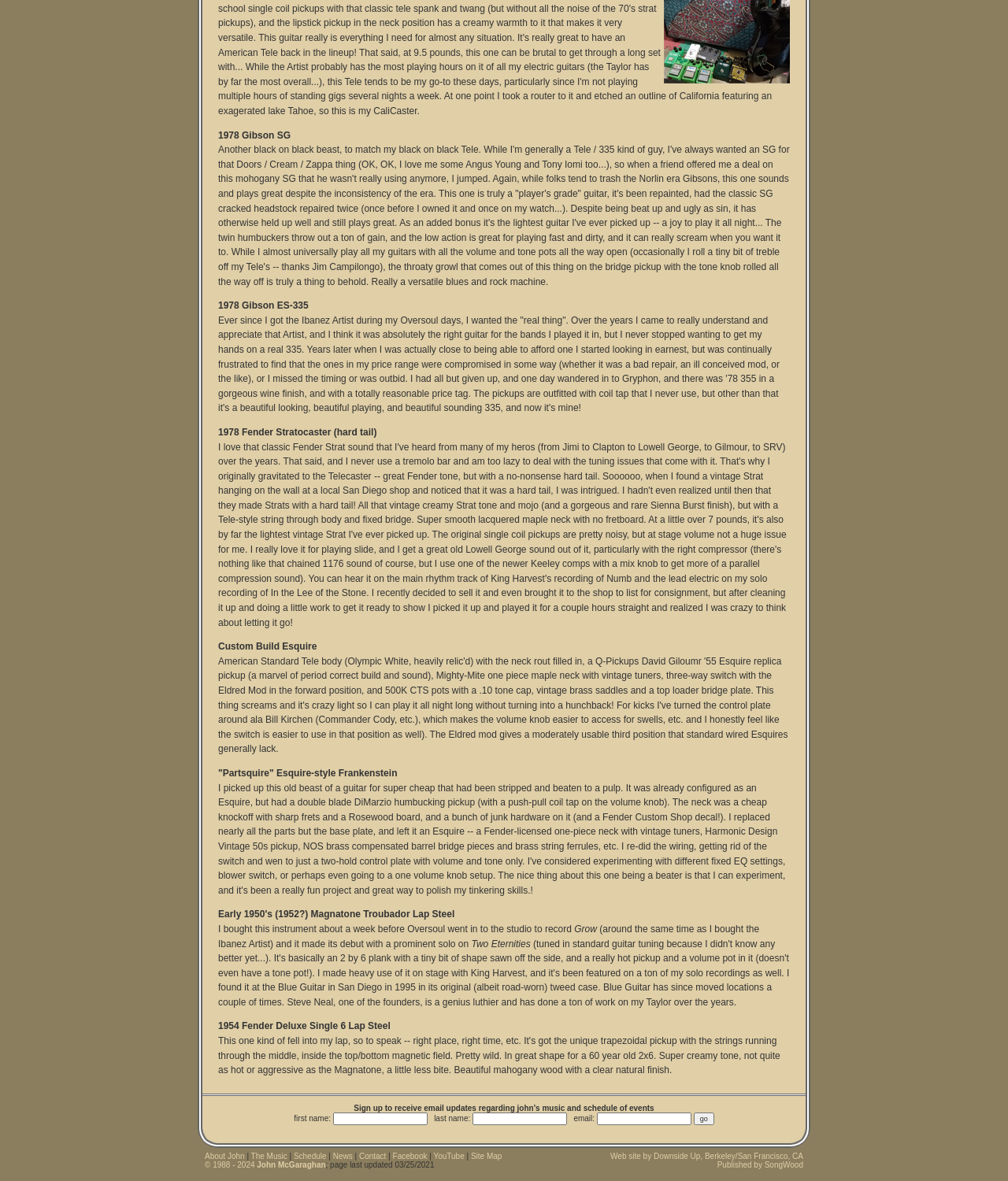Provide the bounding box coordinates for the UI element that is described by this text: "Facebook". The coordinates should be in the form of four float numbers between 0 and 1: [left, top, right, bottom].

[0.389, 0.975, 0.424, 0.983]